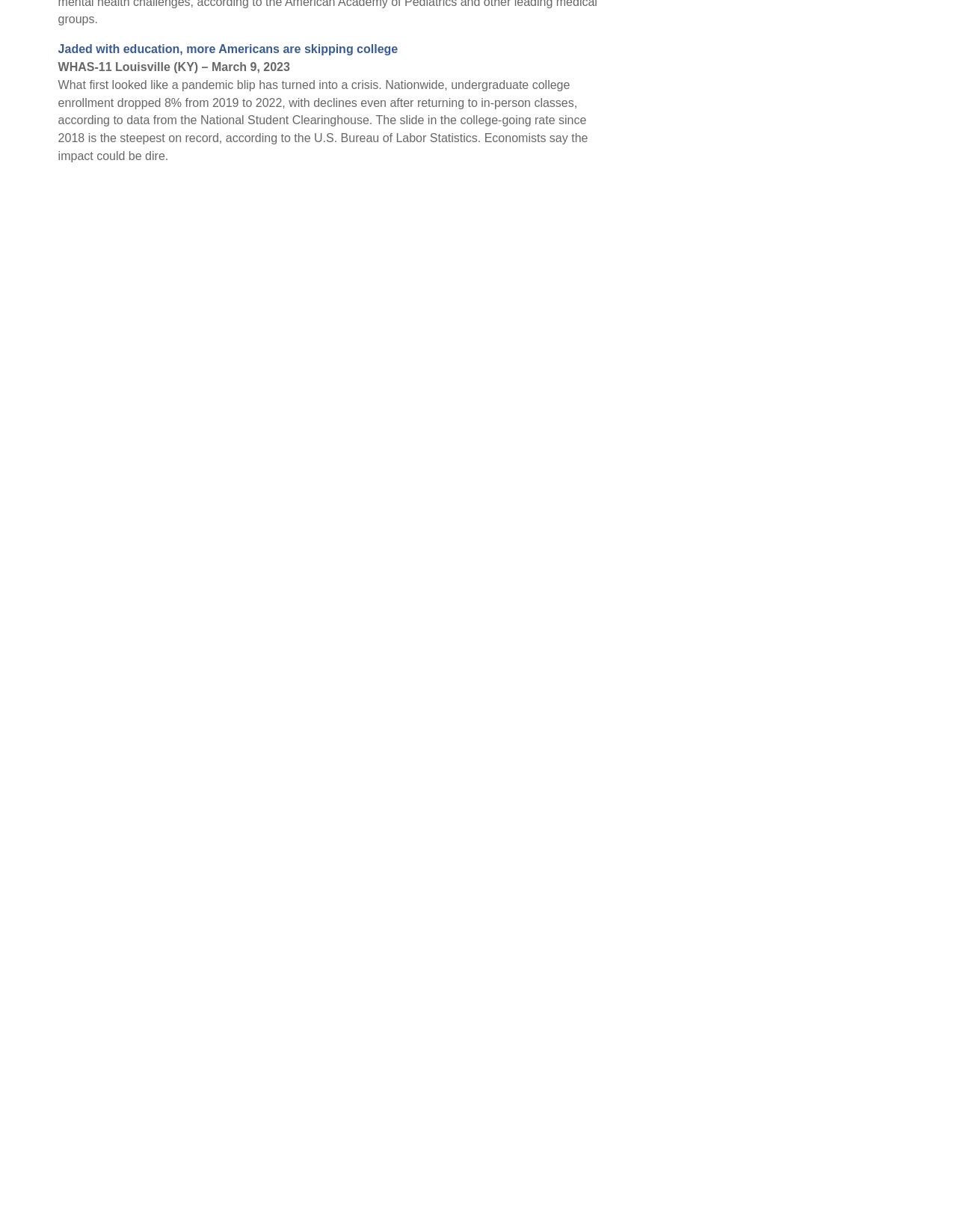What is the topic of the article 'Jaded with education, more Americans are skipping college'?
Examine the image closely and answer the question with as much detail as possible.

Based on the article title 'Jaded with education, more Americans are skipping college', it is clear that the topic is about the decline in college enrollment in the United States.